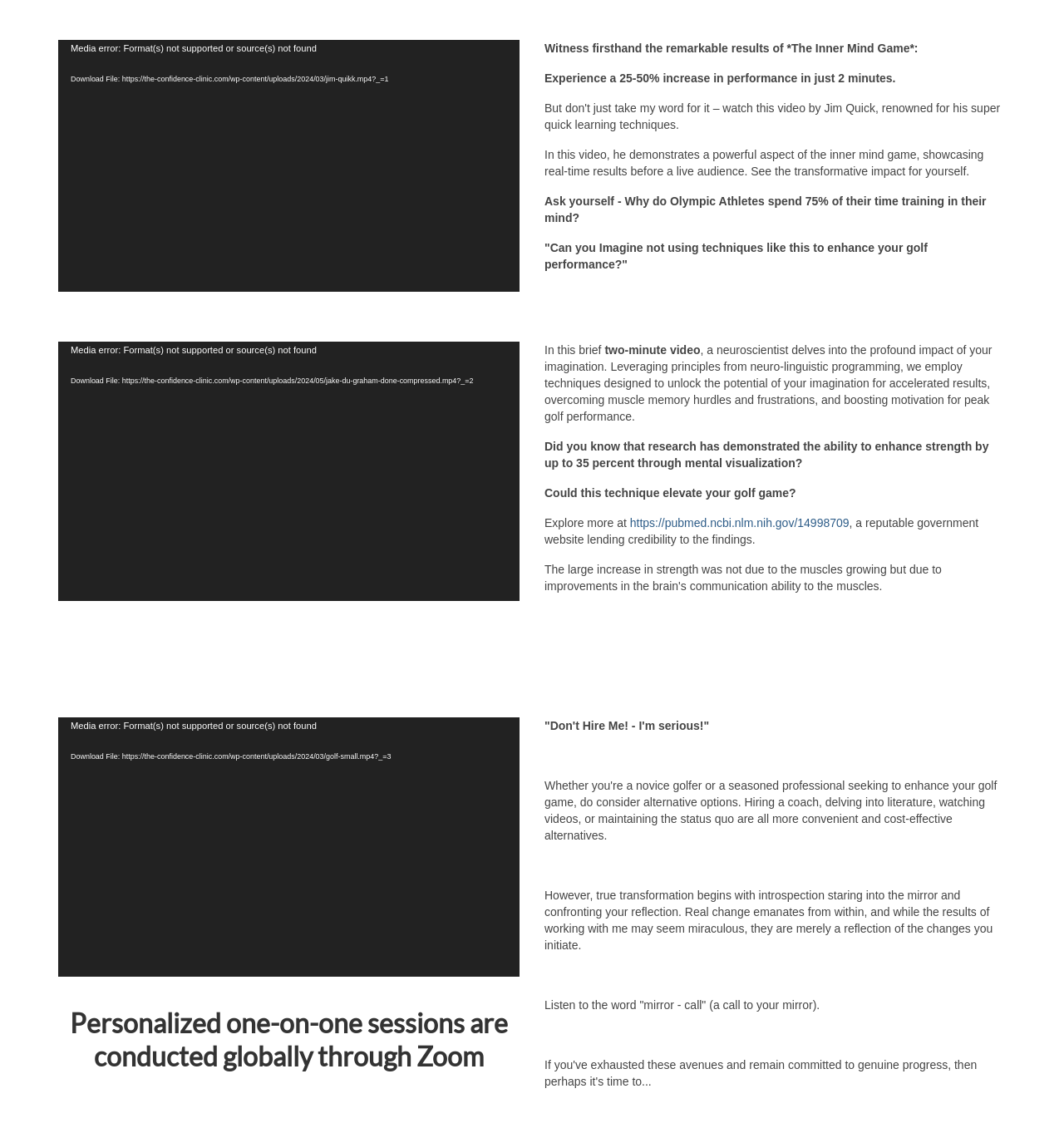Please identify the bounding box coordinates of the region to click in order to complete the task: "Play the first video". The coordinates must be four float numbers between 0 and 1, specified as [left, top, right, bottom].

[0.067, 0.238, 0.083, 0.253]